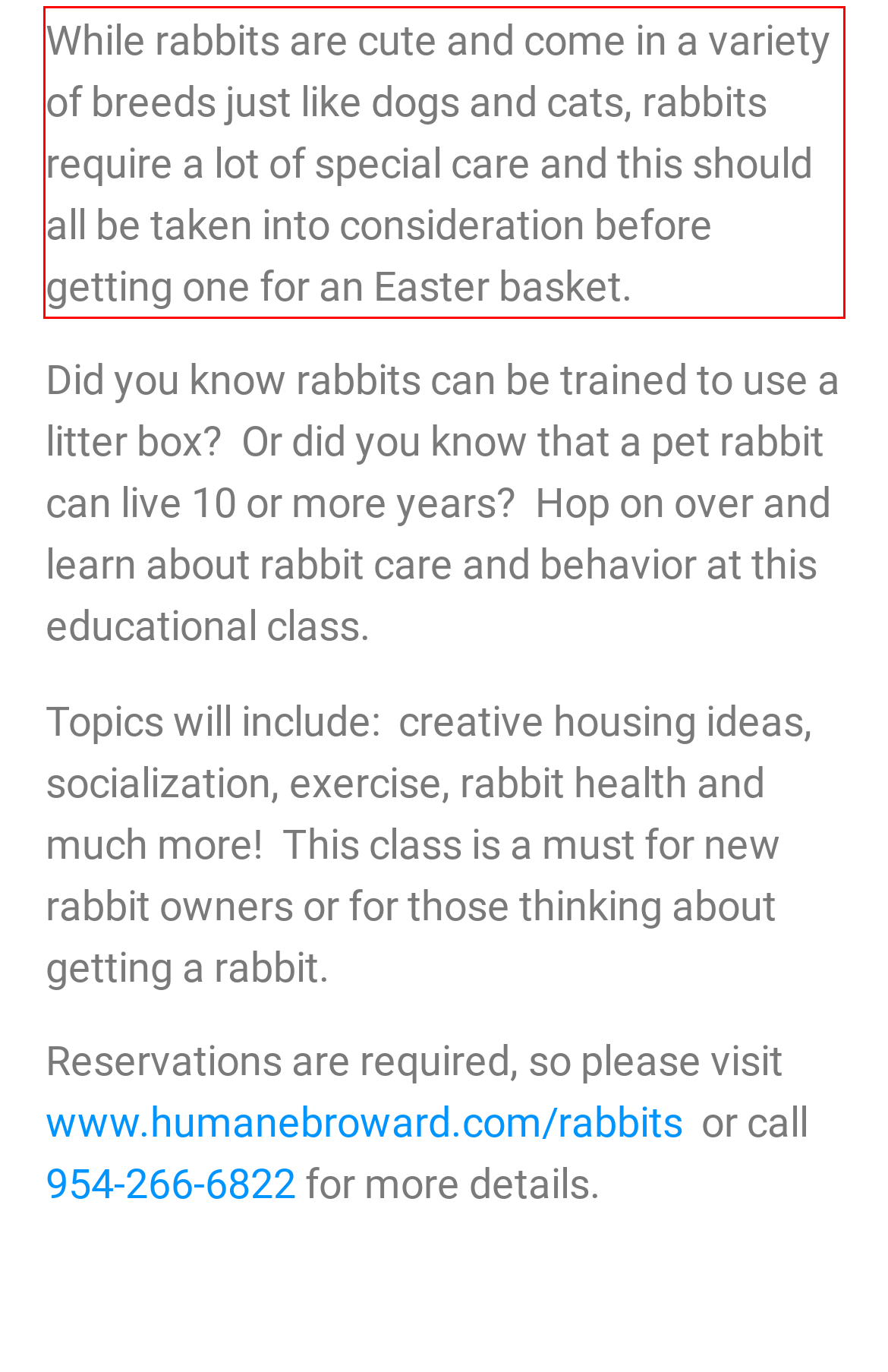Perform OCR on the text inside the red-bordered box in the provided screenshot and output the content.

While rabbits are cute and come in a variety of breeds just like dogs and cats, rabbits require a lot of special care and this should all be taken into consideration before getting one for an Easter basket.